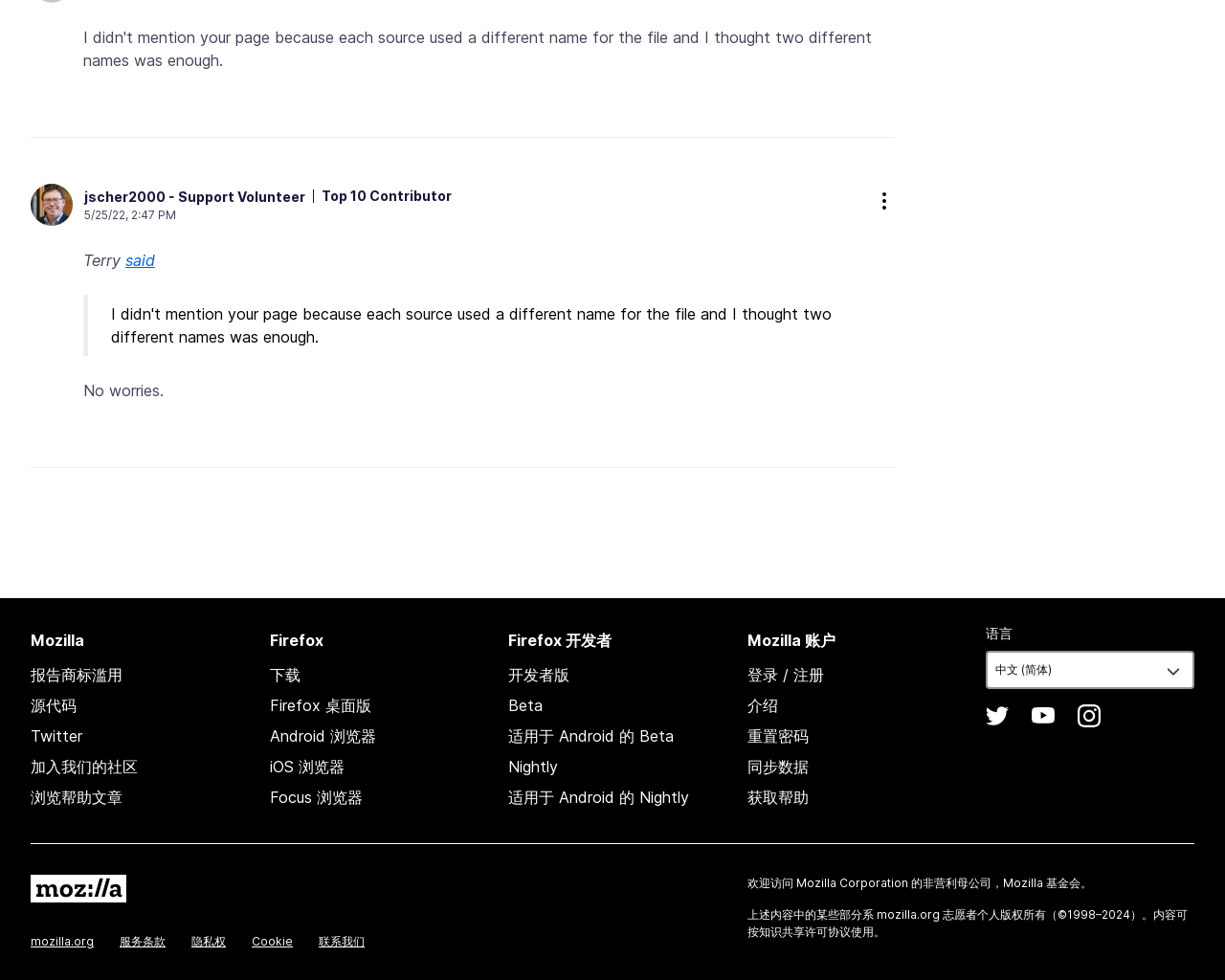Mark the bounding box of the element that matches the following description: "5/25/22, 2:47 PM".

[0.069, 0.211, 0.369, 0.228]